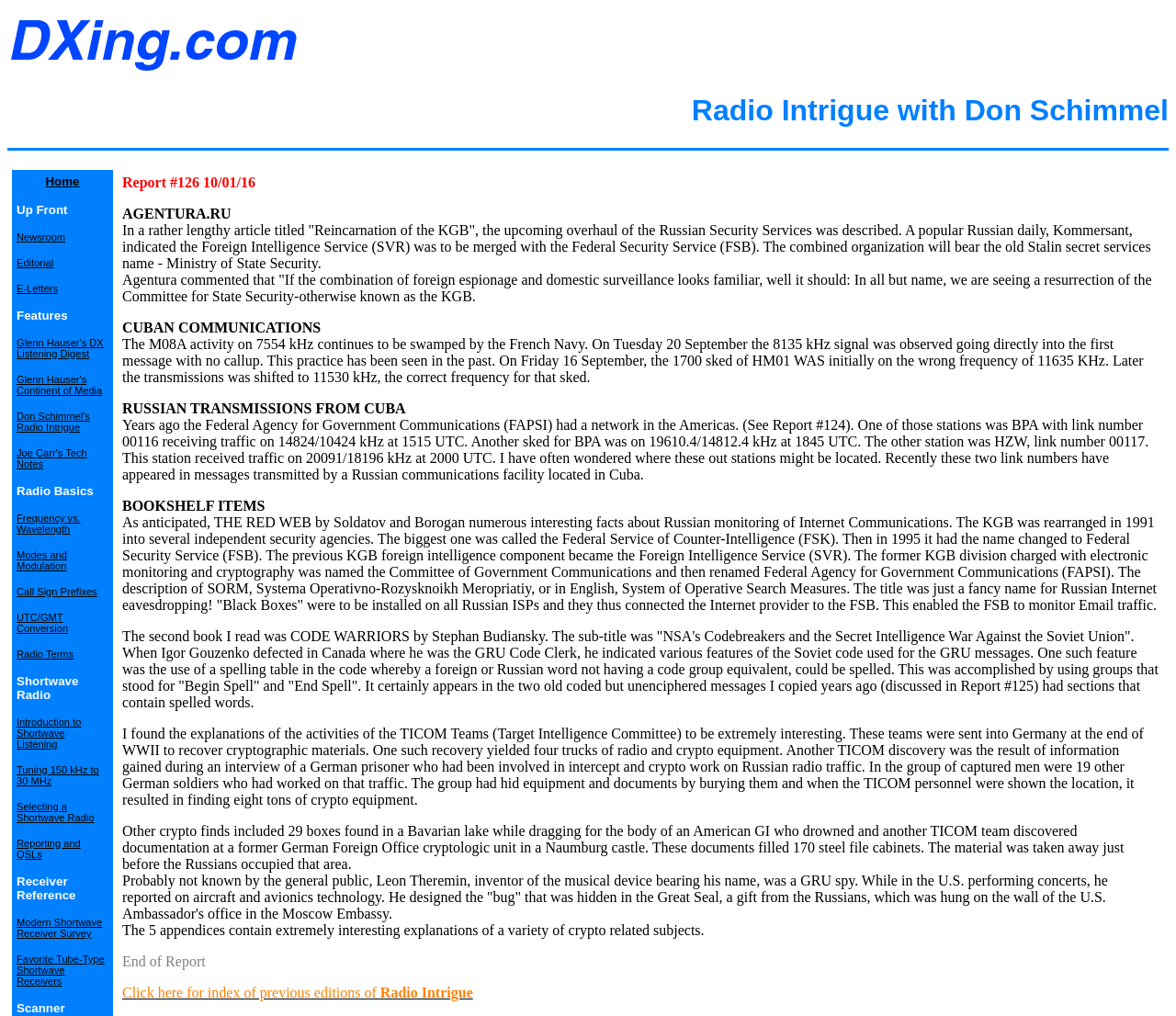Use the information in the screenshot to answer the question comprehensively: What type of content is presented in the articles?

The articles on the webpage appear to be discussing various topics related to radio, such as shortwave listening, receiver references, and news about Russian transmissions. This suggests that the content presented in the articles is radio-related news and information.